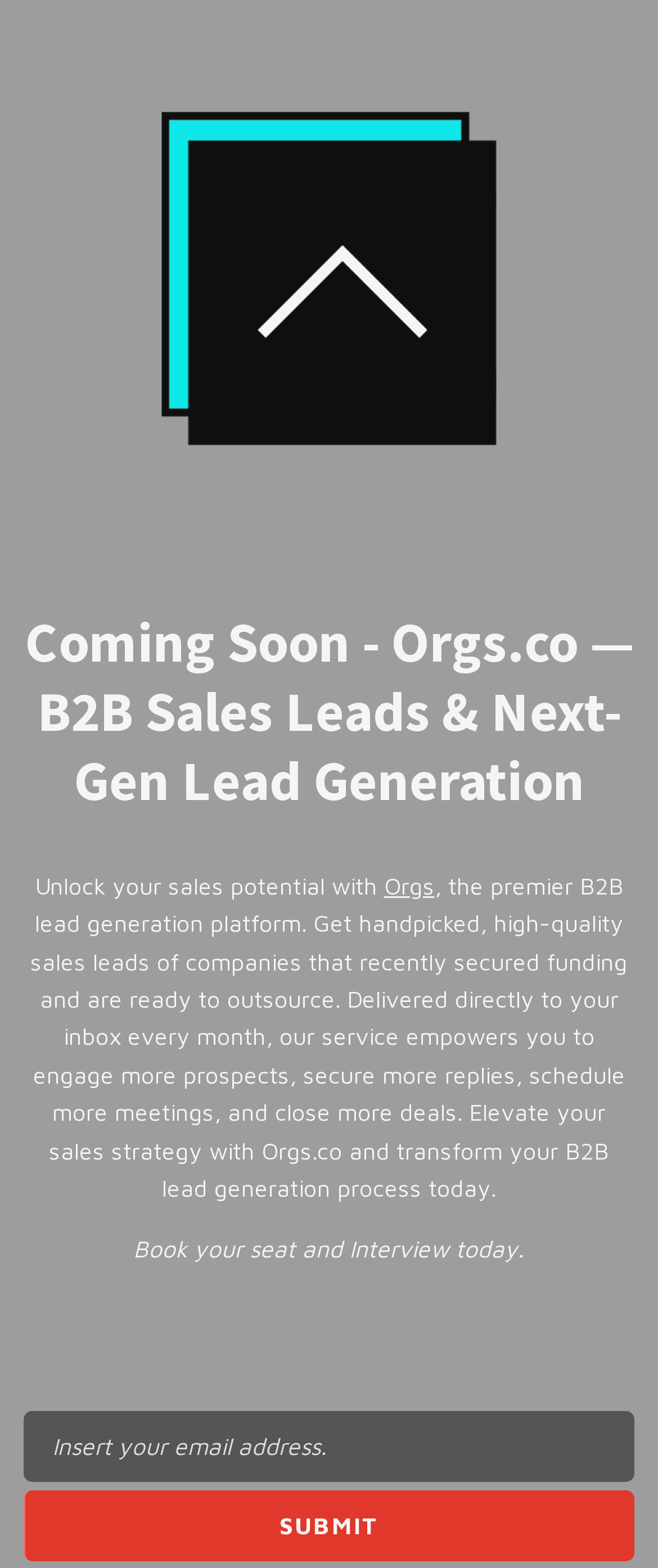What is the function of the 'Submit' button?
Answer the question with as much detail as you can, using the image as a reference.

The function of the 'Submit' button can be inferred from its position next to the email address textbox and the text 'Insert your email address.' It is likely that clicking this button will submit the user's email address.